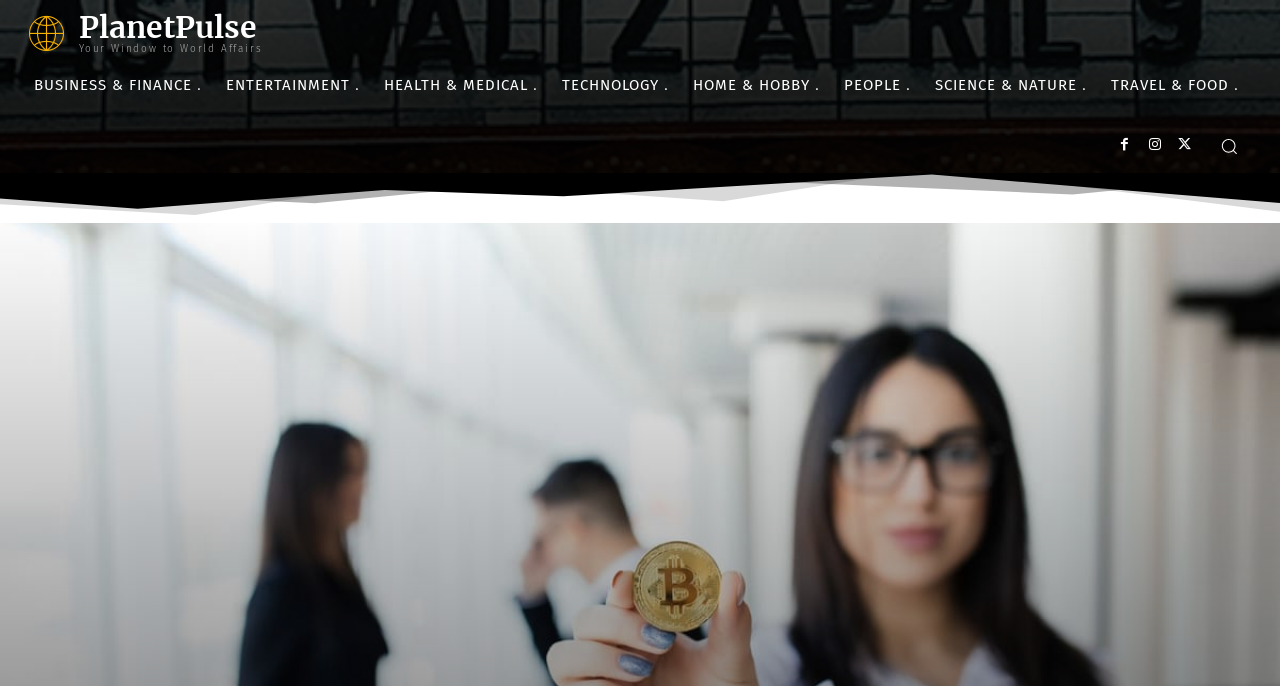Please identify the bounding box coordinates of the area I need to click to accomplish the following instruction: "View TECHNOLOGY news".

[0.431, 0.08, 0.534, 0.168]